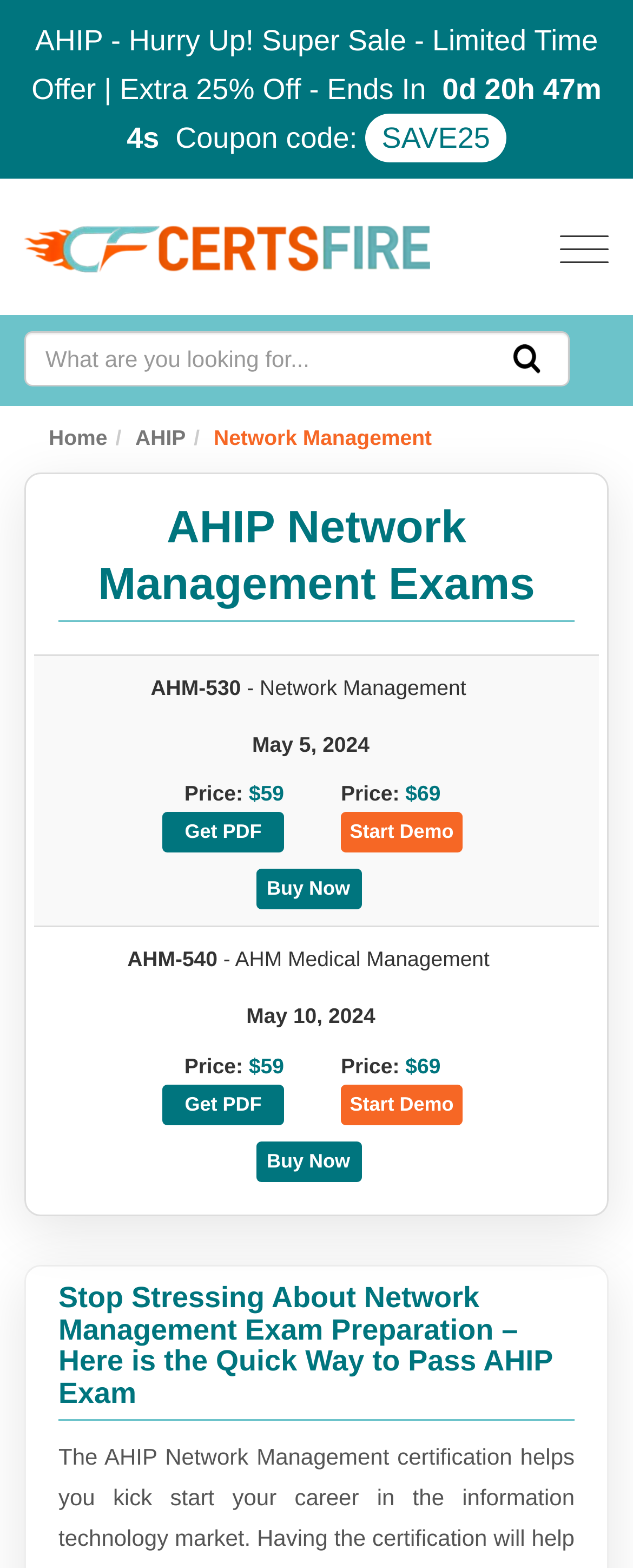Based on the image, please respond to the question with as much detail as possible:
How many products are listed on this webpage?

There are two products listed on this webpage, namely AHM-530 and AHM-540. These products are listed with their respective details, including prices and descriptions.